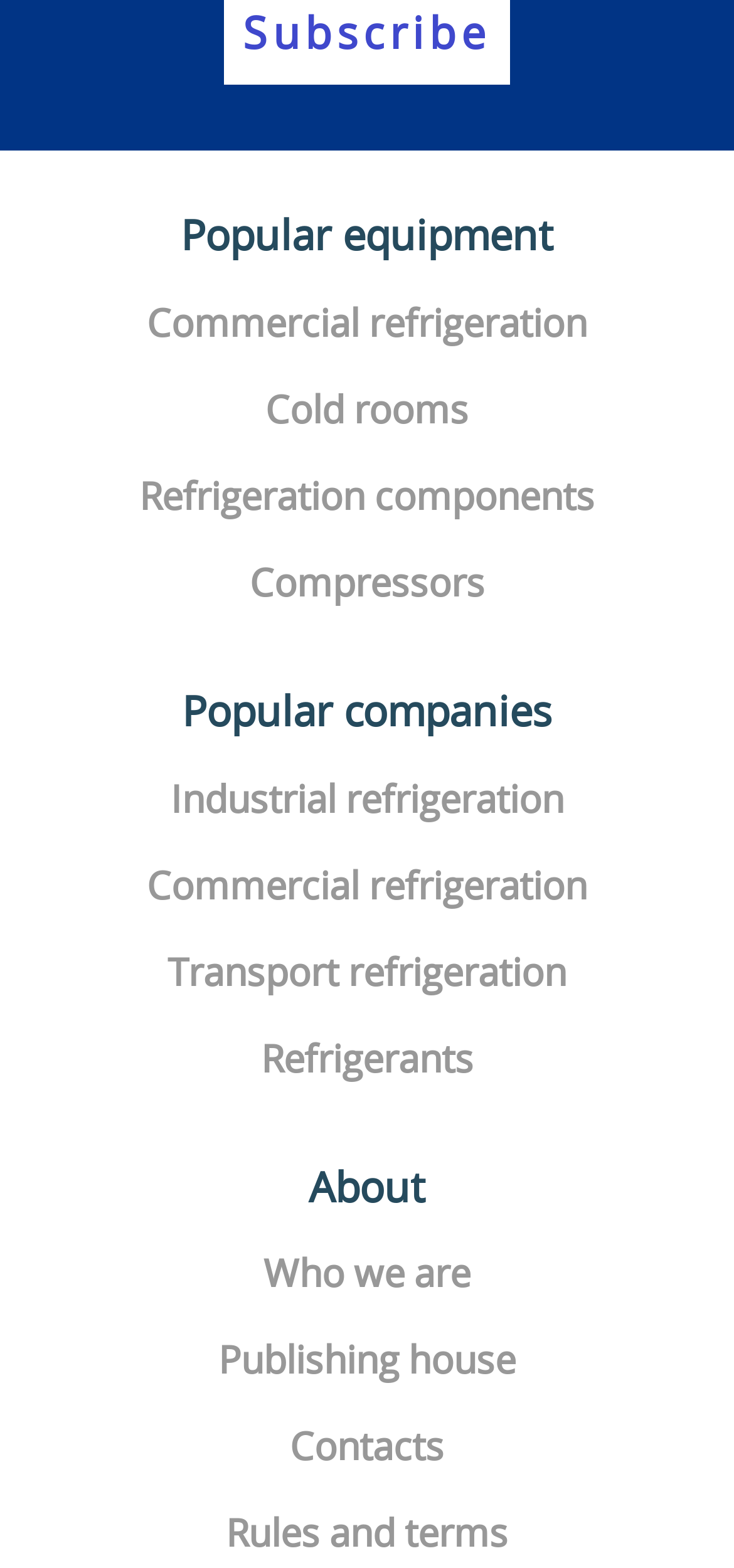Determine the bounding box coordinates of the section to be clicked to follow the instruction: "Explore refrigerants". The coordinates should be given as four float numbers between 0 and 1, formatted as [left, top, right, bottom].

[0.355, 0.658, 0.645, 0.691]